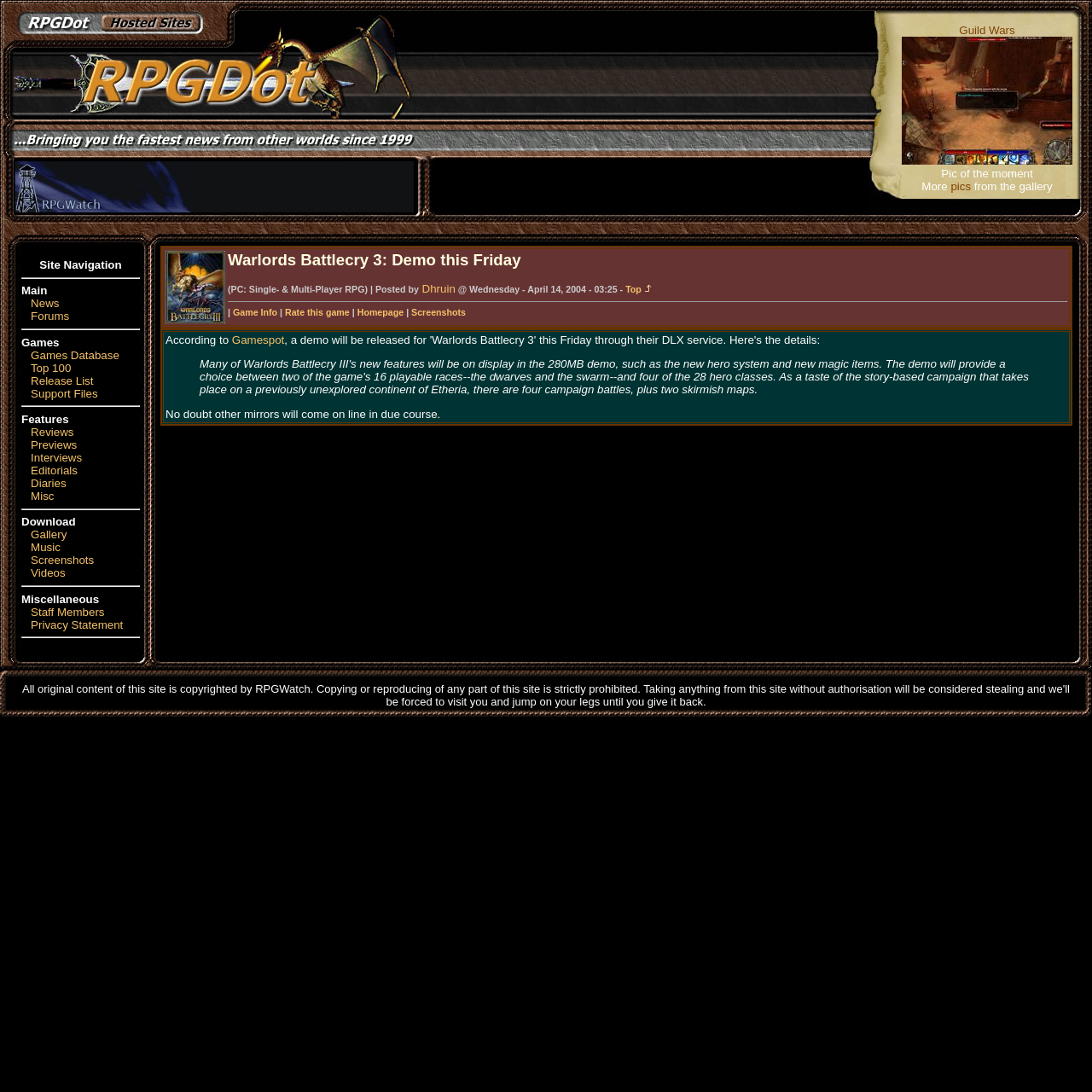Identify the bounding box coordinates of the part that should be clicked to carry out this instruction: "Display the full image".

[0.826, 0.141, 0.982, 0.153]